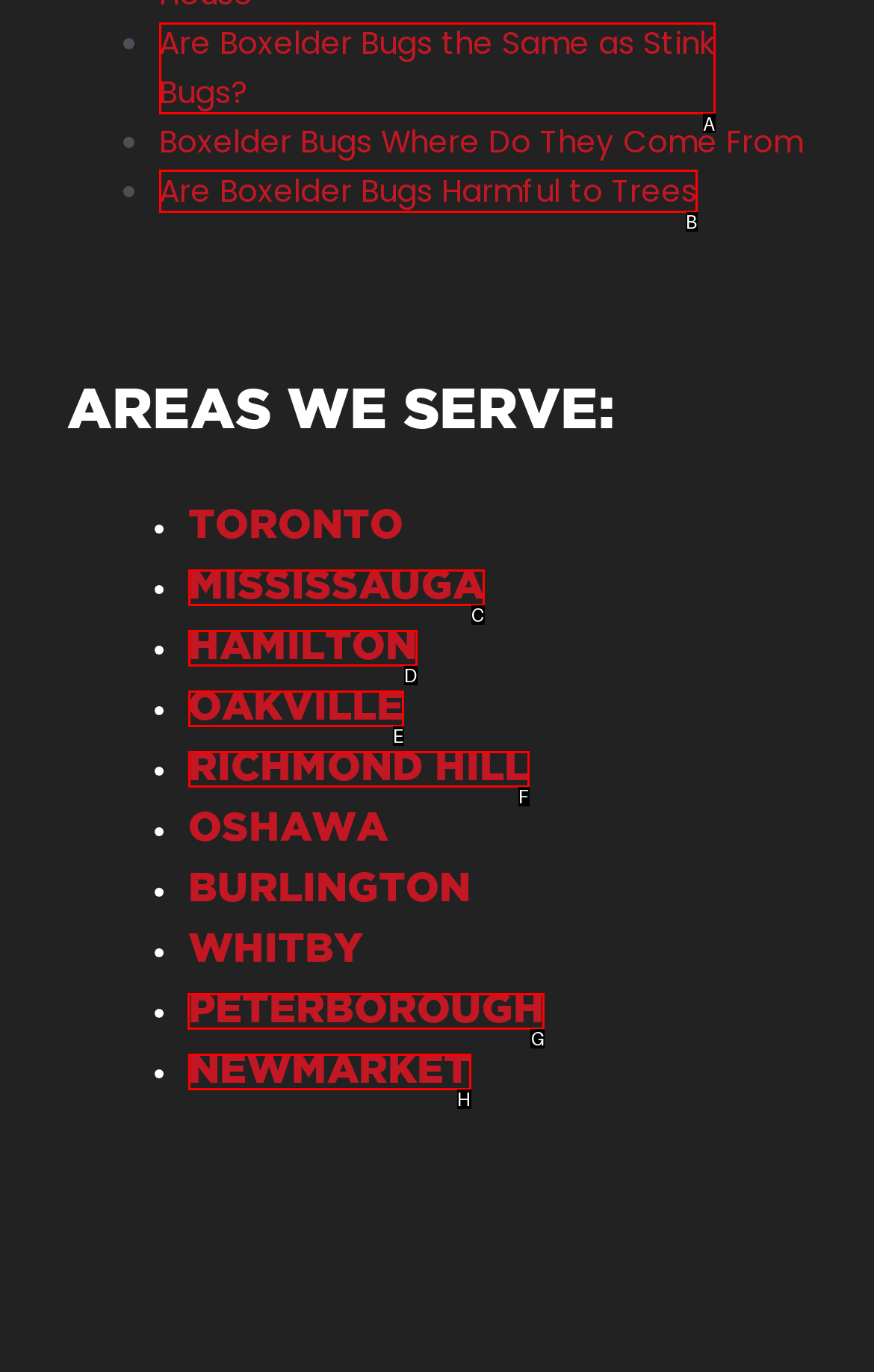Determine the letter of the element to click to accomplish this task: Read about the Badger CHOG Meeting. Respond with the letter.

None